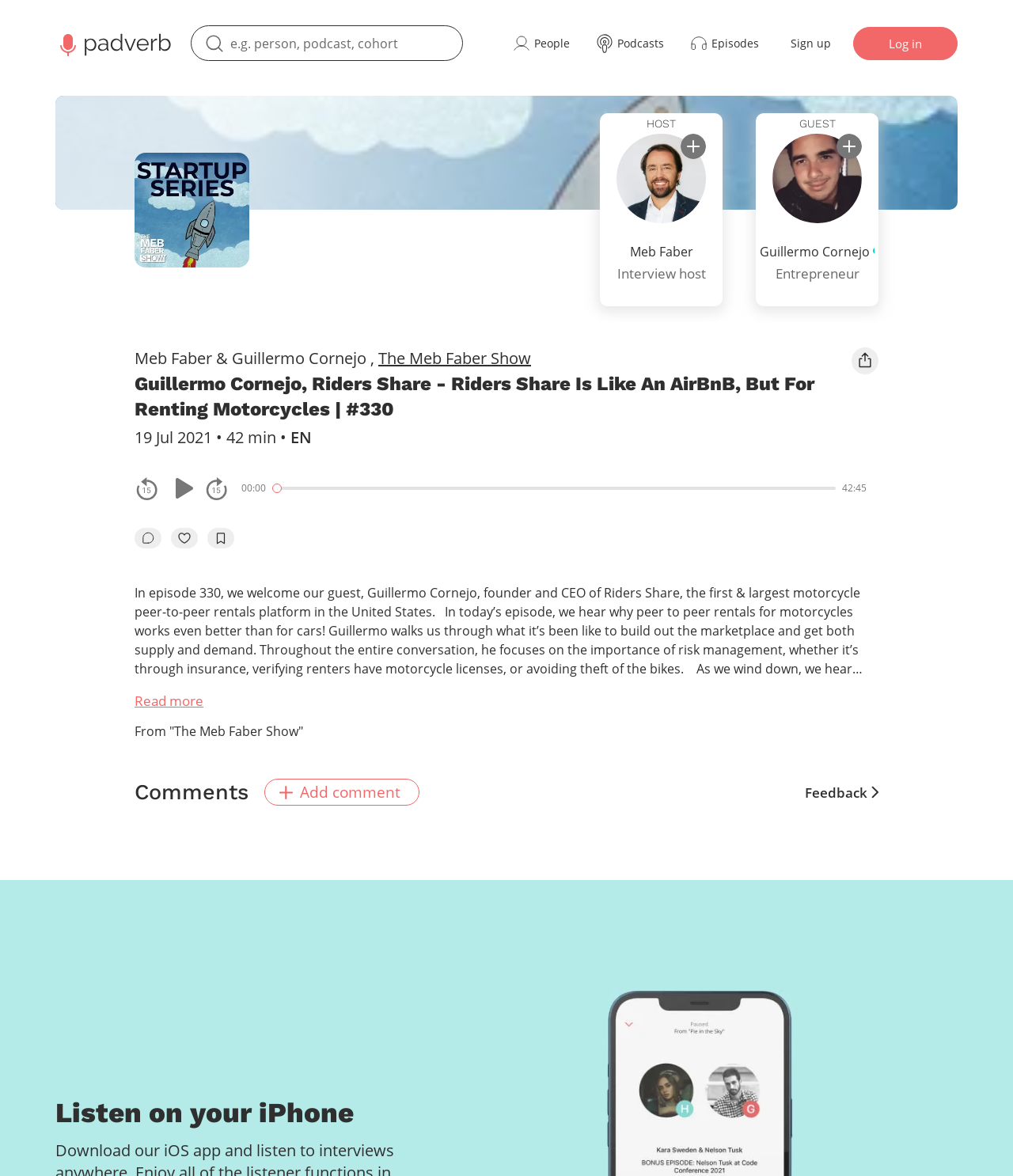Use a single word or phrase to answer the question: How long is episode 330?

42 min